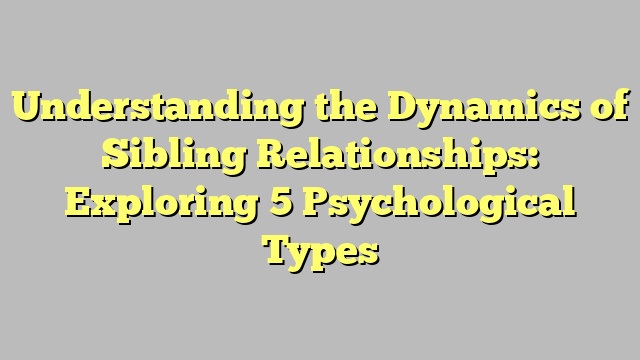How many psychological types are explored in the article?
Use the information from the image to give a detailed answer to the question.

The title mentions 'Exploring 5 Psychological Types', indicating that the article will delve into five distinct psychological types that influence sibling relationships.